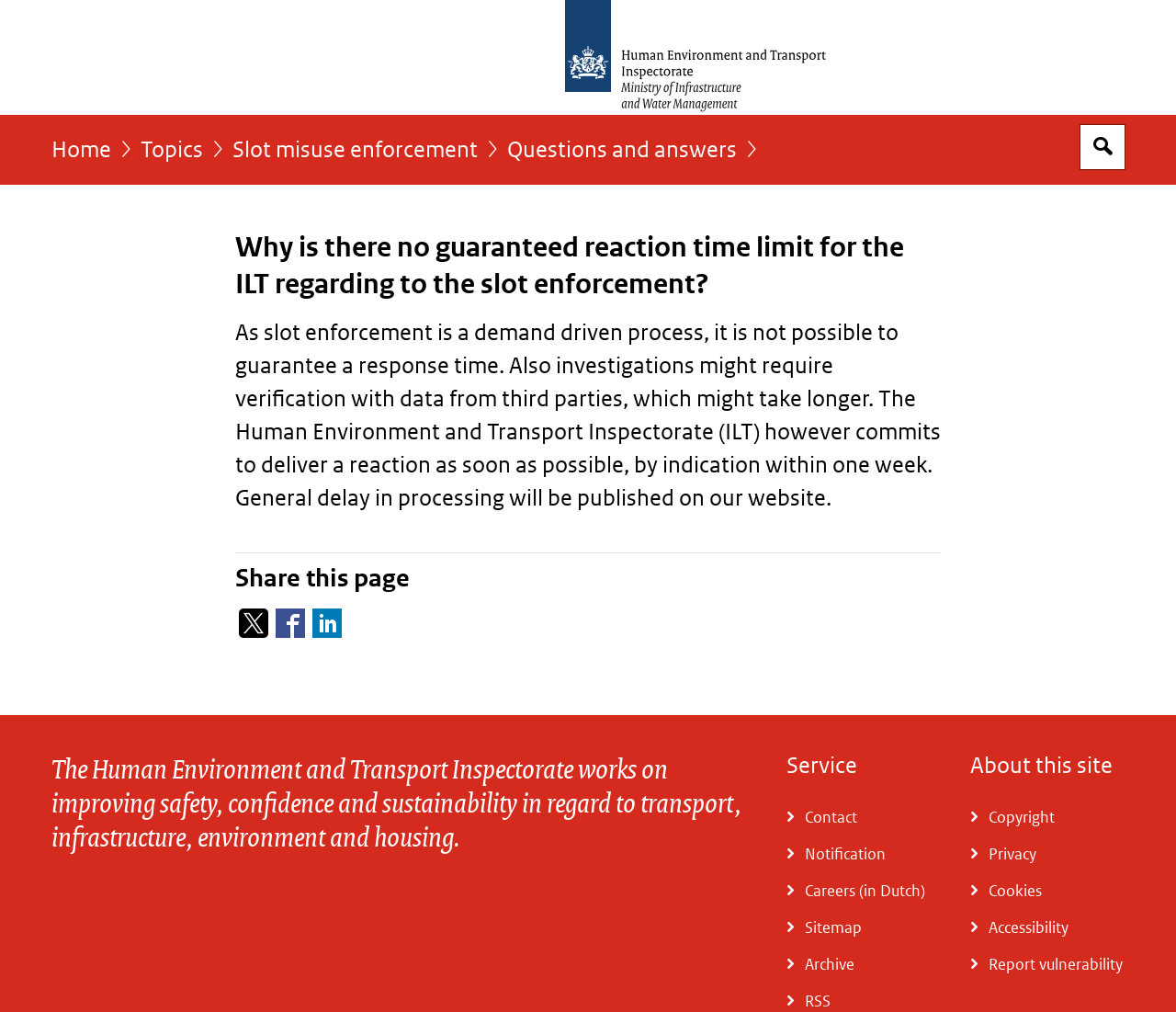What social media platforms can you share this page on?
Please use the image to provide a one-word or short phrase answer.

Twitter, Facebook, LinkedIn